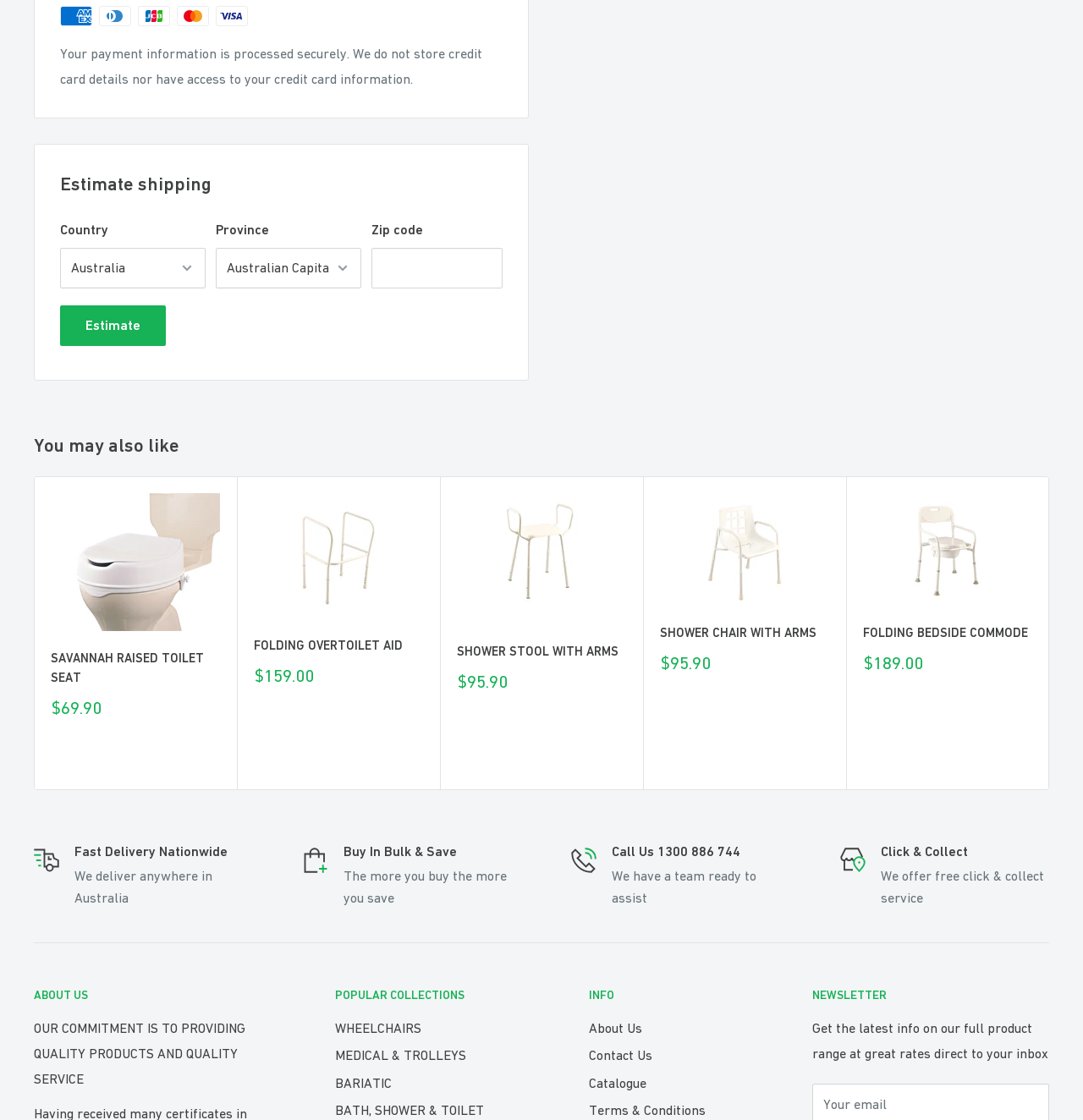Find the bounding box coordinates of the element I should click to carry out the following instruction: "Estimate shipping".

[0.055, 0.272, 0.153, 0.309]